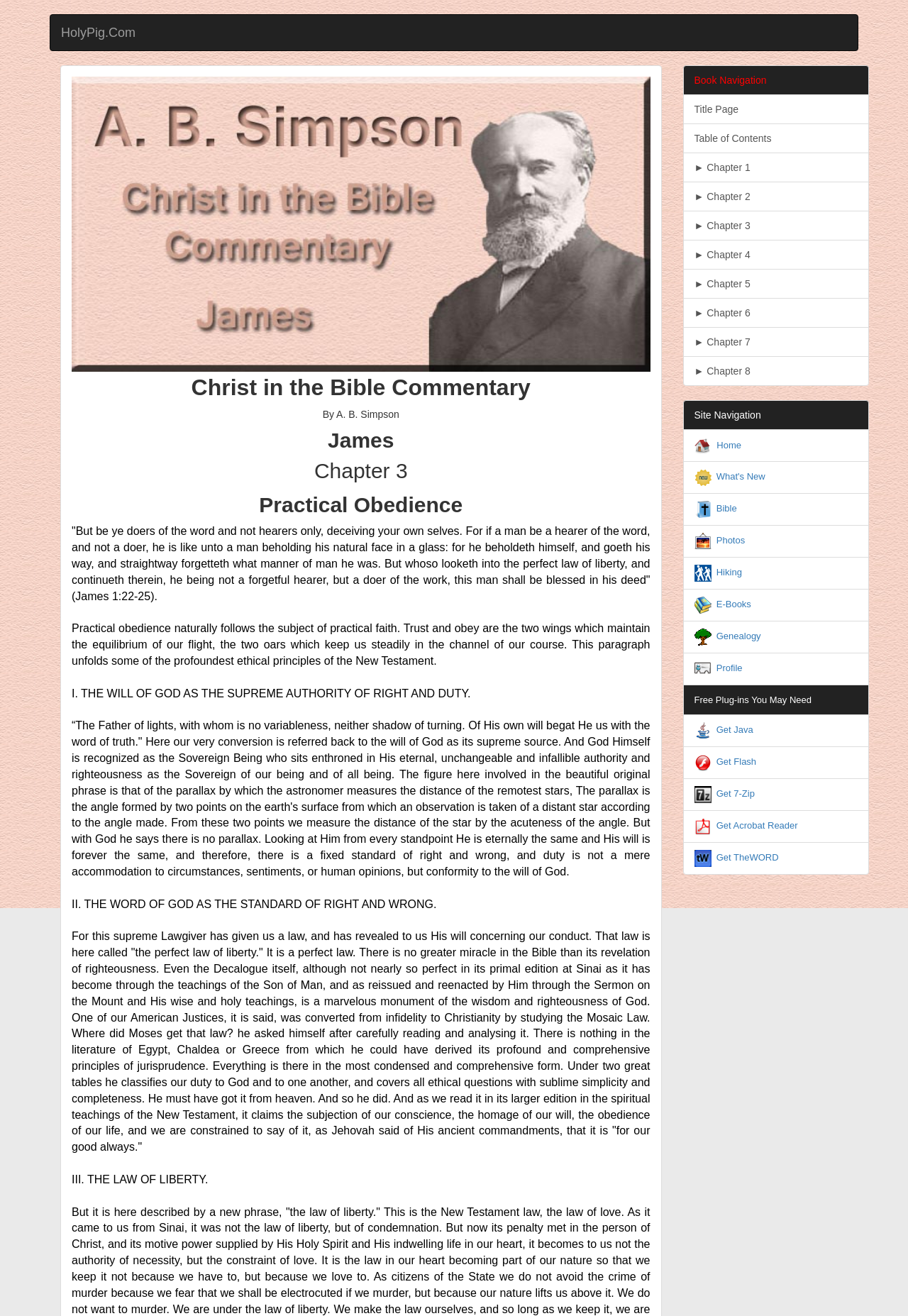Please identify the bounding box coordinates for the region that you need to click to follow this instruction: "Click the link to Chapter 1".

[0.752, 0.116, 0.957, 0.139]